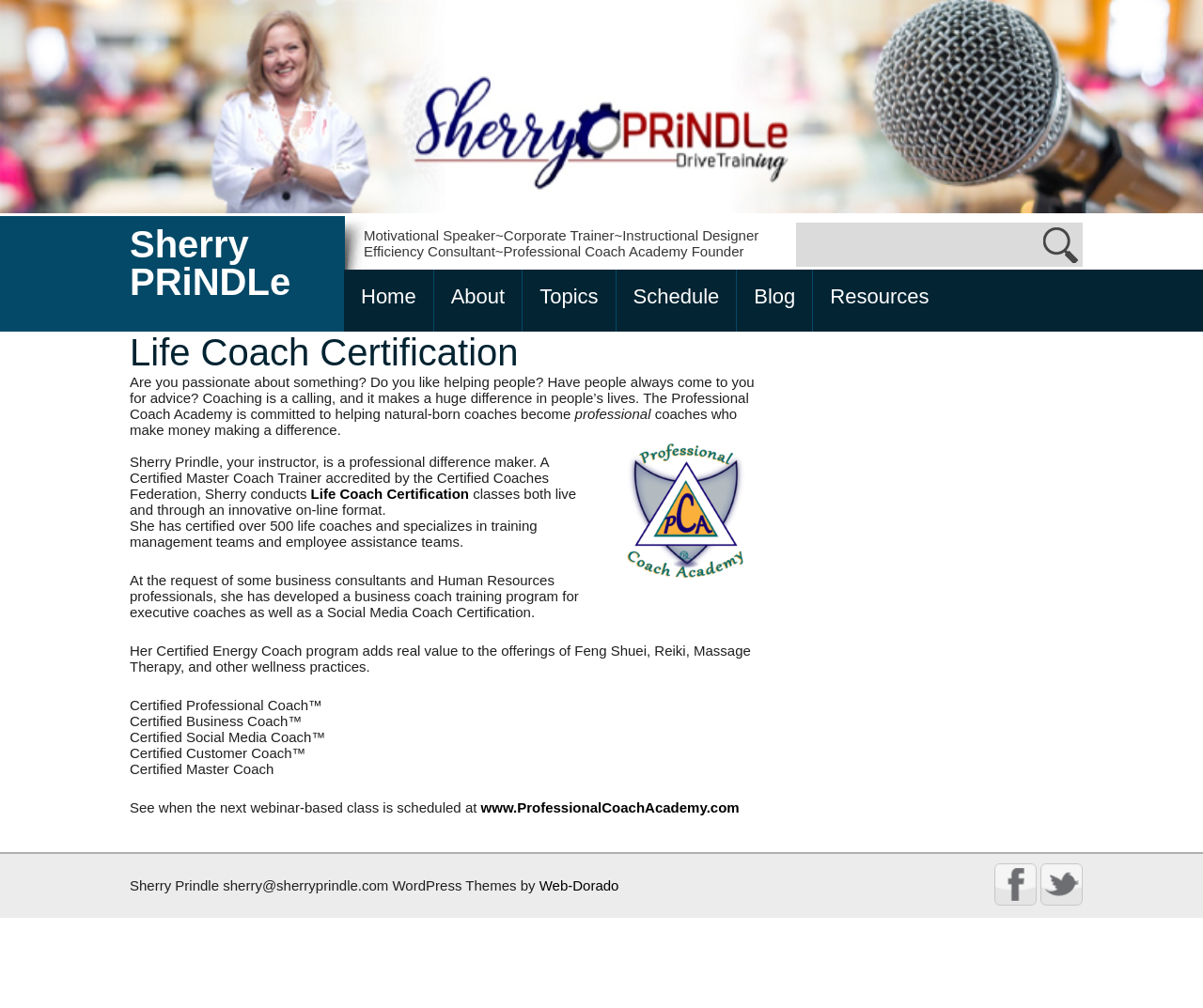Can you provide the bounding box coordinates for the element that should be clicked to implement the instruction: "Learn more about Life Coach Certification"?

[0.108, 0.35, 0.431, 0.366]